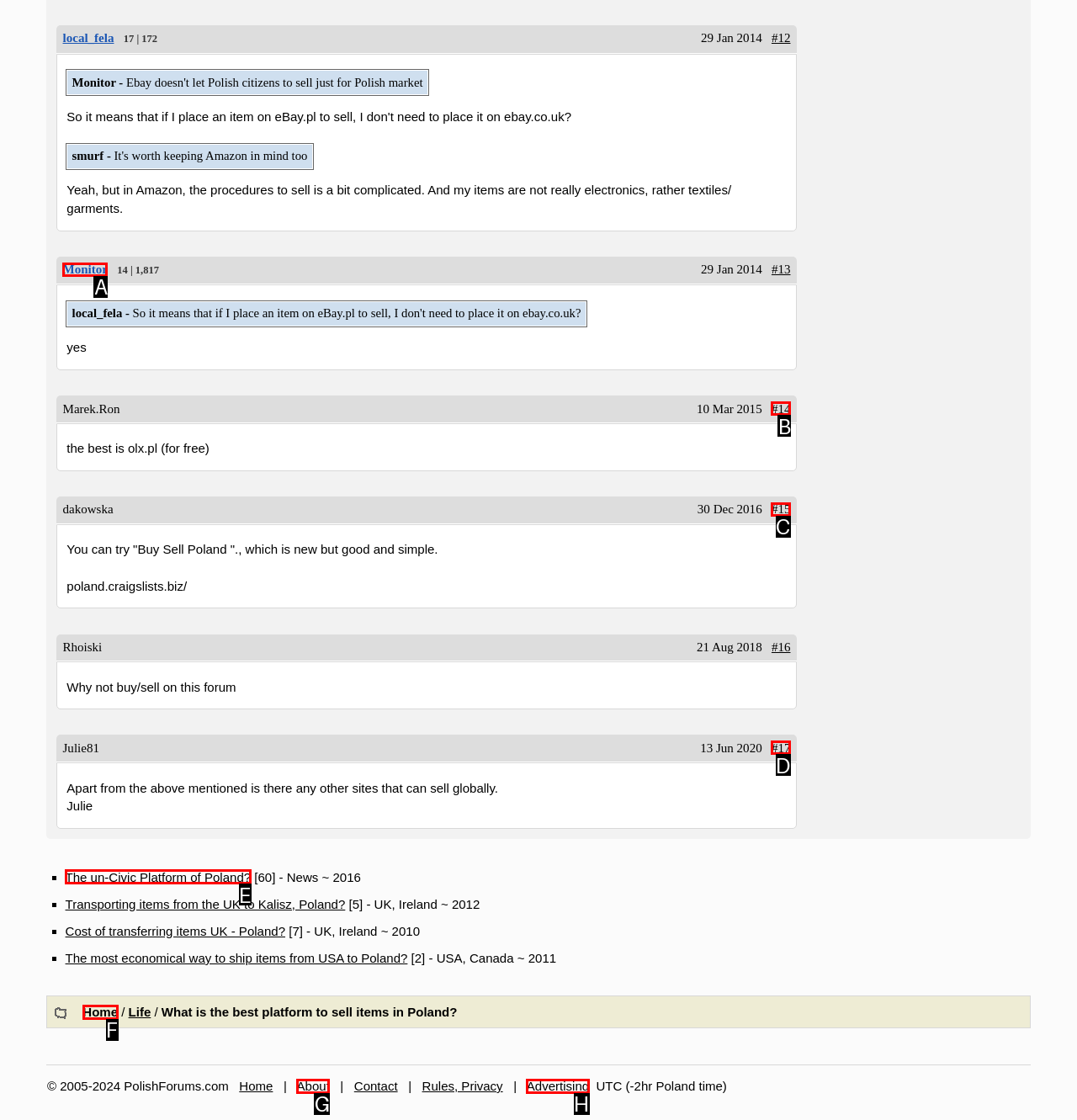Determine the letter of the element I should select to fulfill the following instruction: Click on the link to view thread #14. Just provide the letter.

B